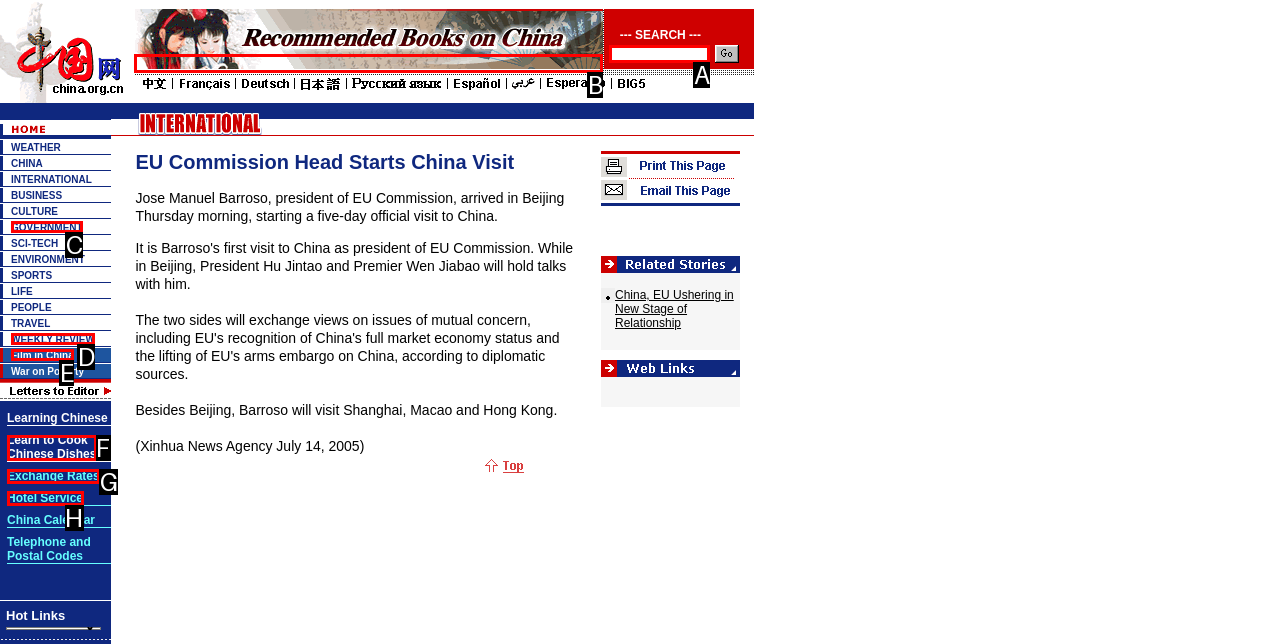For the task: Search for something, tell me the letter of the option you should click. Answer with the letter alone.

B